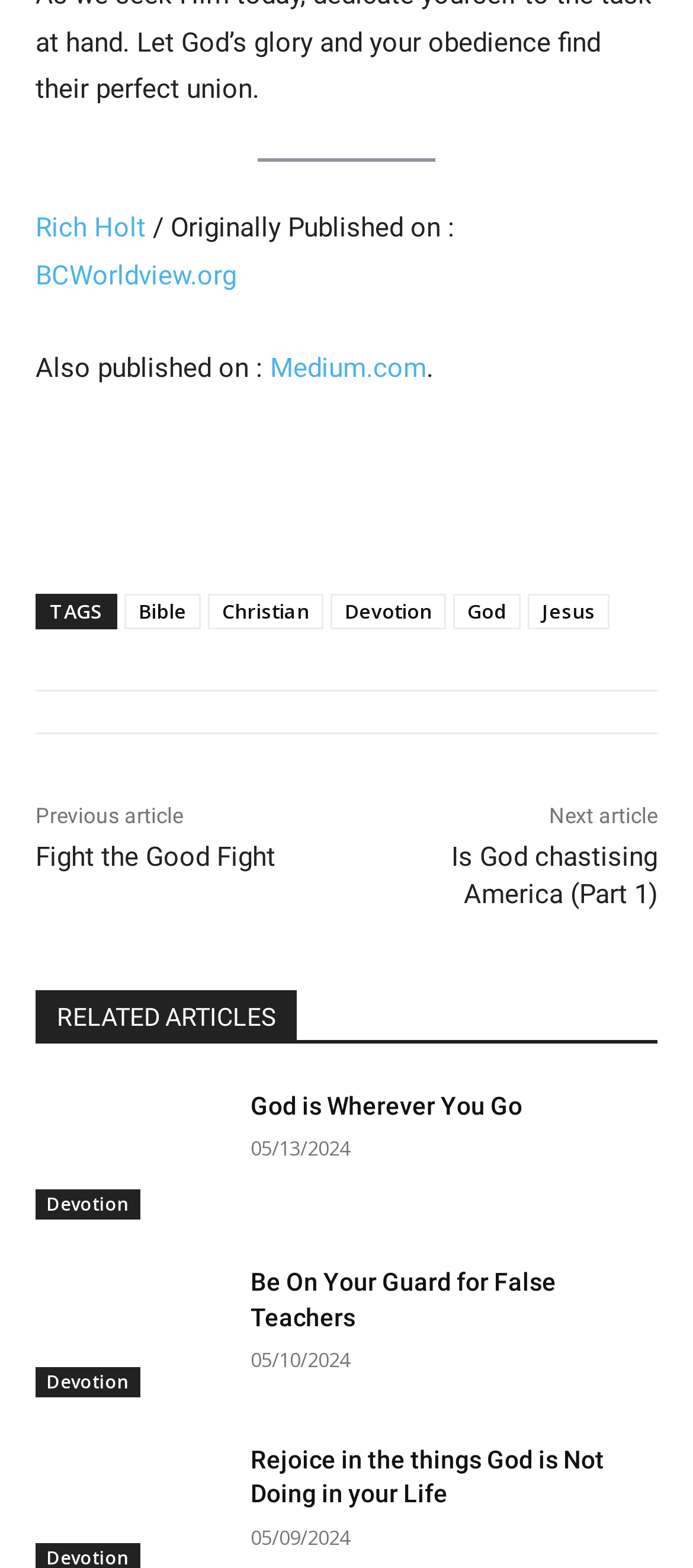Who is the author of the article?
Please answer the question with a detailed and comprehensive explanation.

The author of the article is Rich Holt, which can be found by looking at the link element with the text 'Rich Holt' at the top of the webpage.